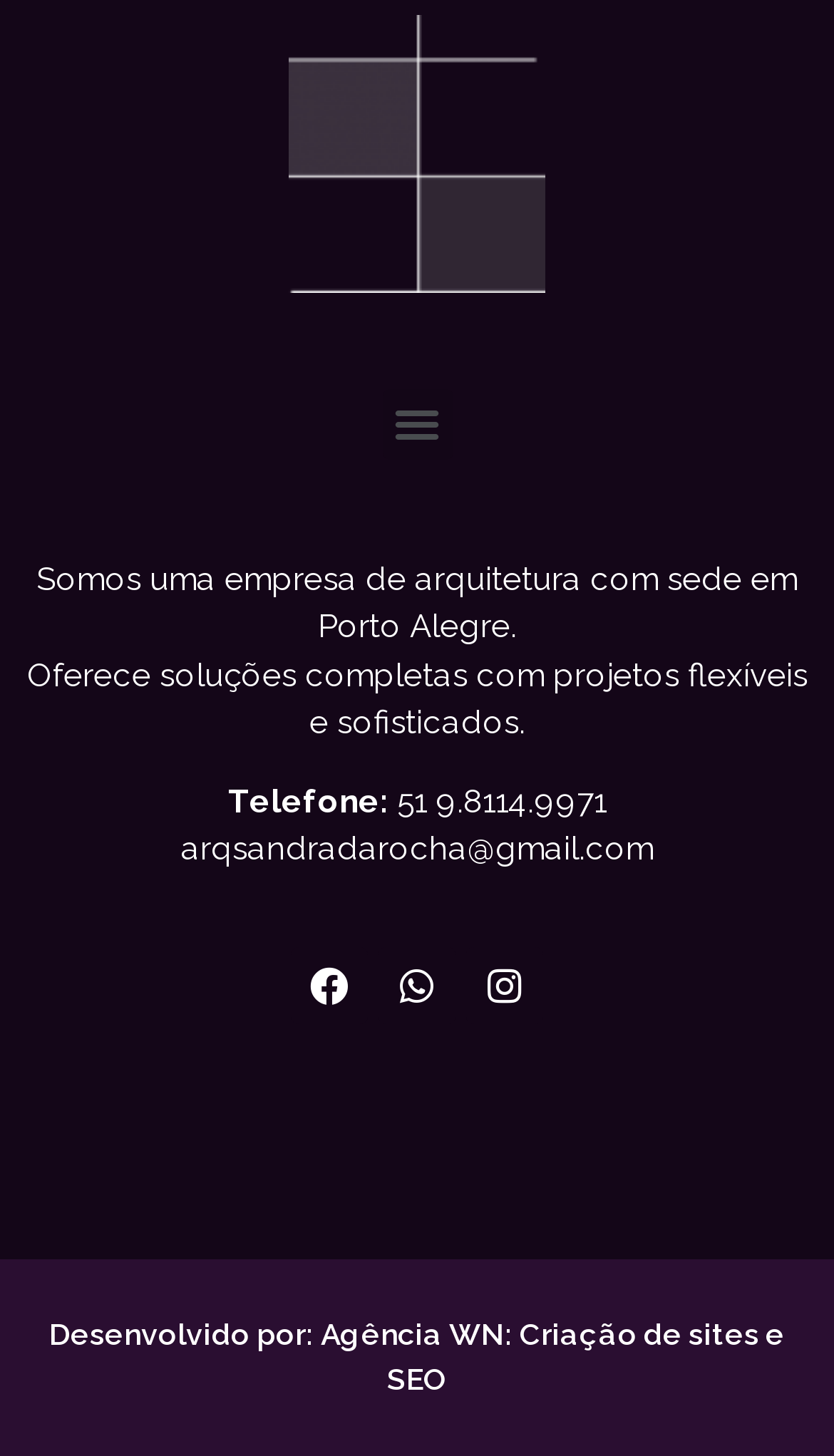Please indicate the bounding box coordinates of the element's region to be clicked to achieve the instruction: "Check the website developer". Provide the coordinates as four float numbers between 0 and 1, i.e., [left, top, right, bottom].

[0.385, 0.905, 0.605, 0.929]